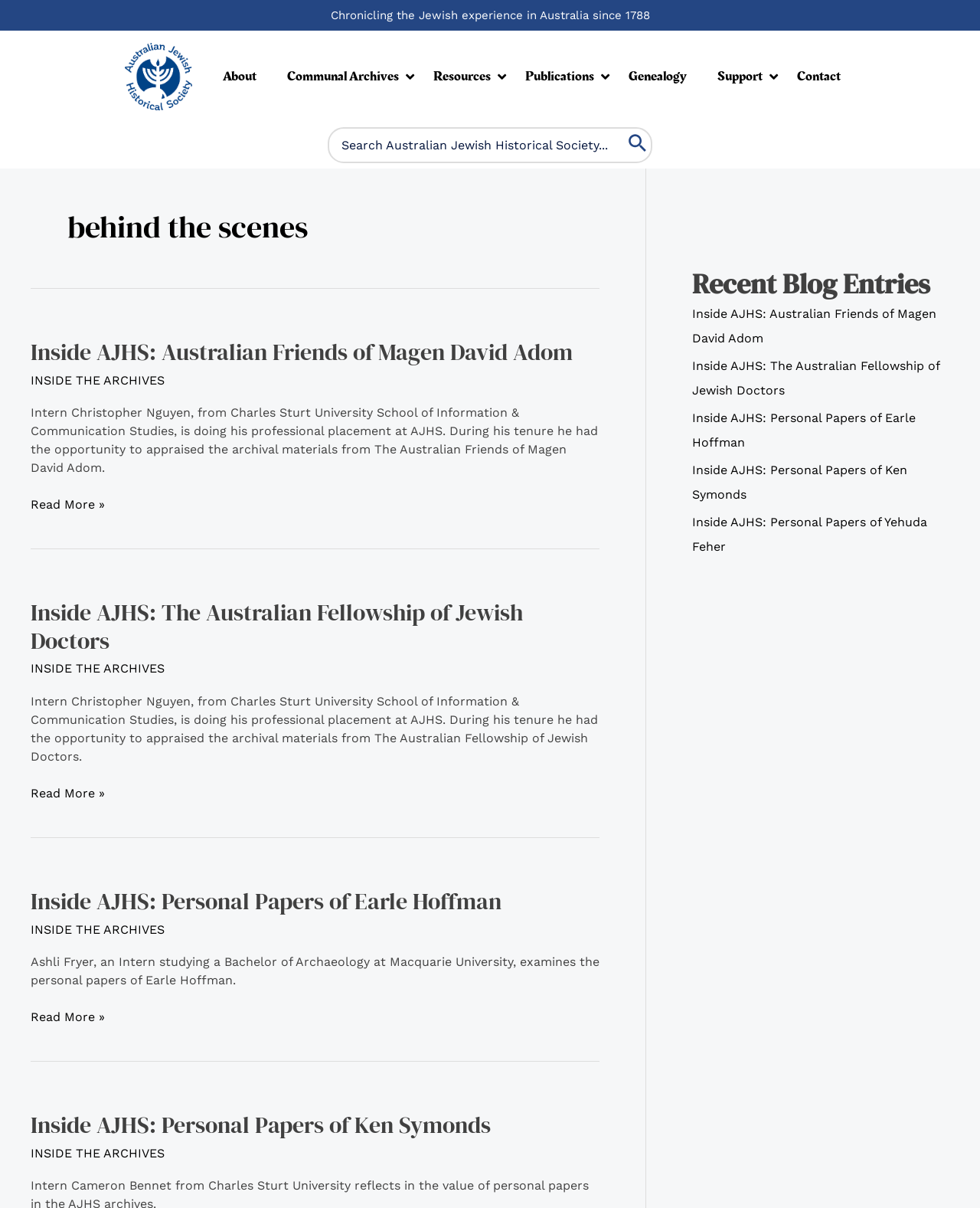Please provide a brief answer to the question using only one word or phrase: 
What is the name of the university mentioned in the article?

Charles Sturt University